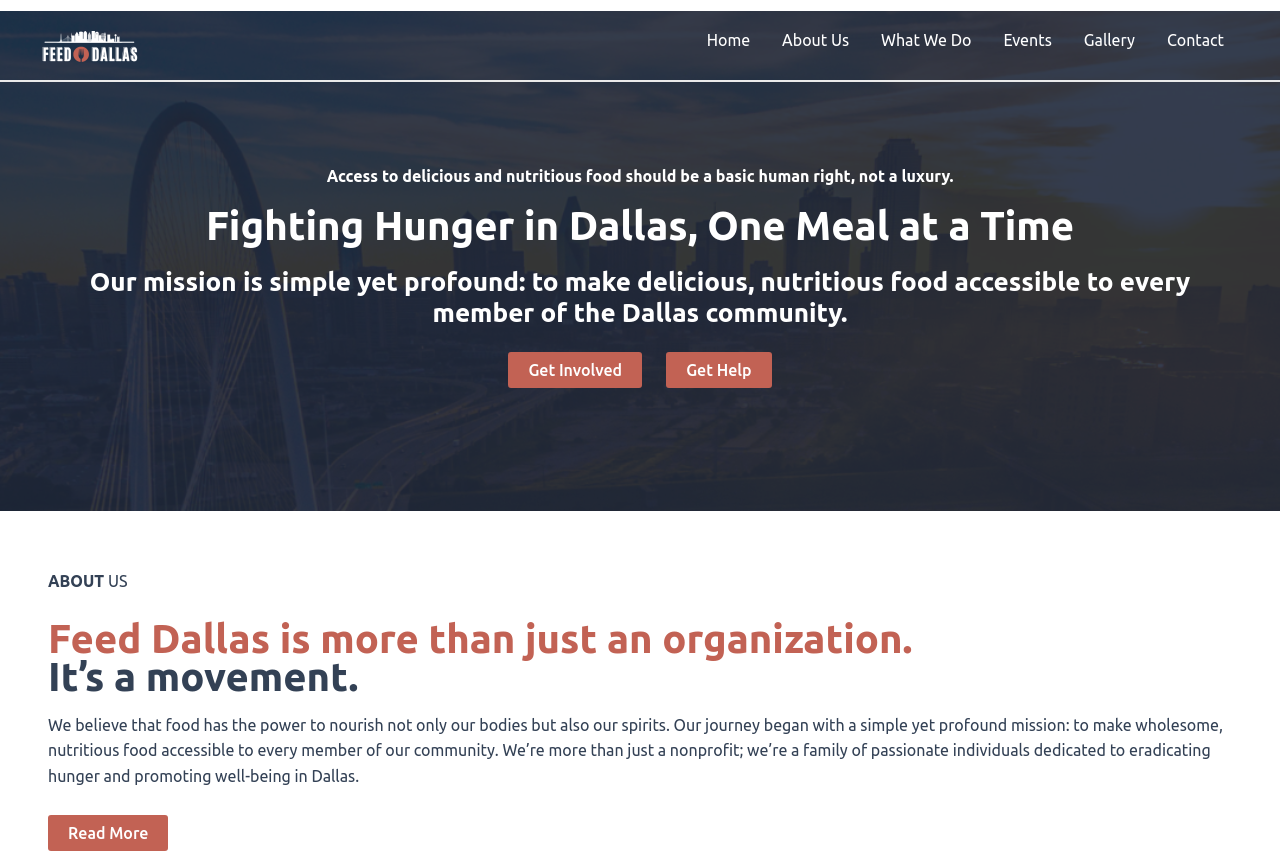Please identify the bounding box coordinates of the area that needs to be clicked to follow this instruction: "Click the About Us link".

[0.599, 0.0, 0.676, 0.092]